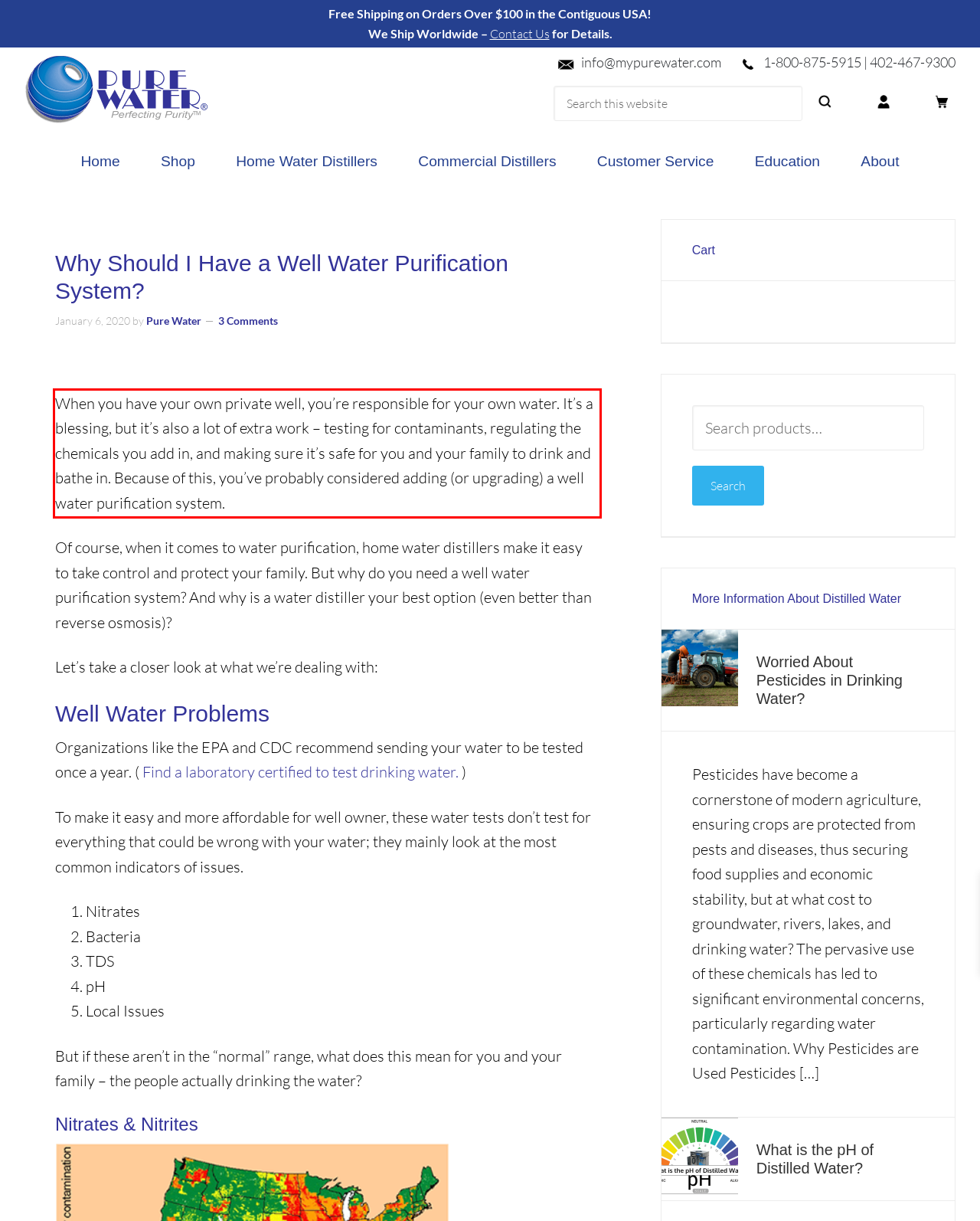With the given screenshot of a webpage, locate the red rectangle bounding box and extract the text content using OCR.

When you have your own private well, you’re responsible for your own water. It’s a blessing, but it’s also a lot of extra work – testing for contaminants, regulating the chemicals you add in, and making sure it’s safe for you and your family to drink and bathe in. Because of this, you’ve probably considered adding (or upgrading) a well water purification system.